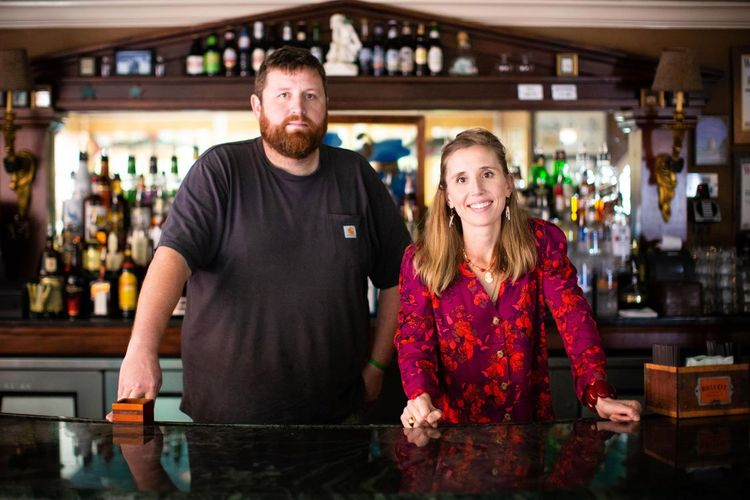Please provide a brief answer to the question using only one word or phrase: 
What is the atmosphere of the bistro?

inviting